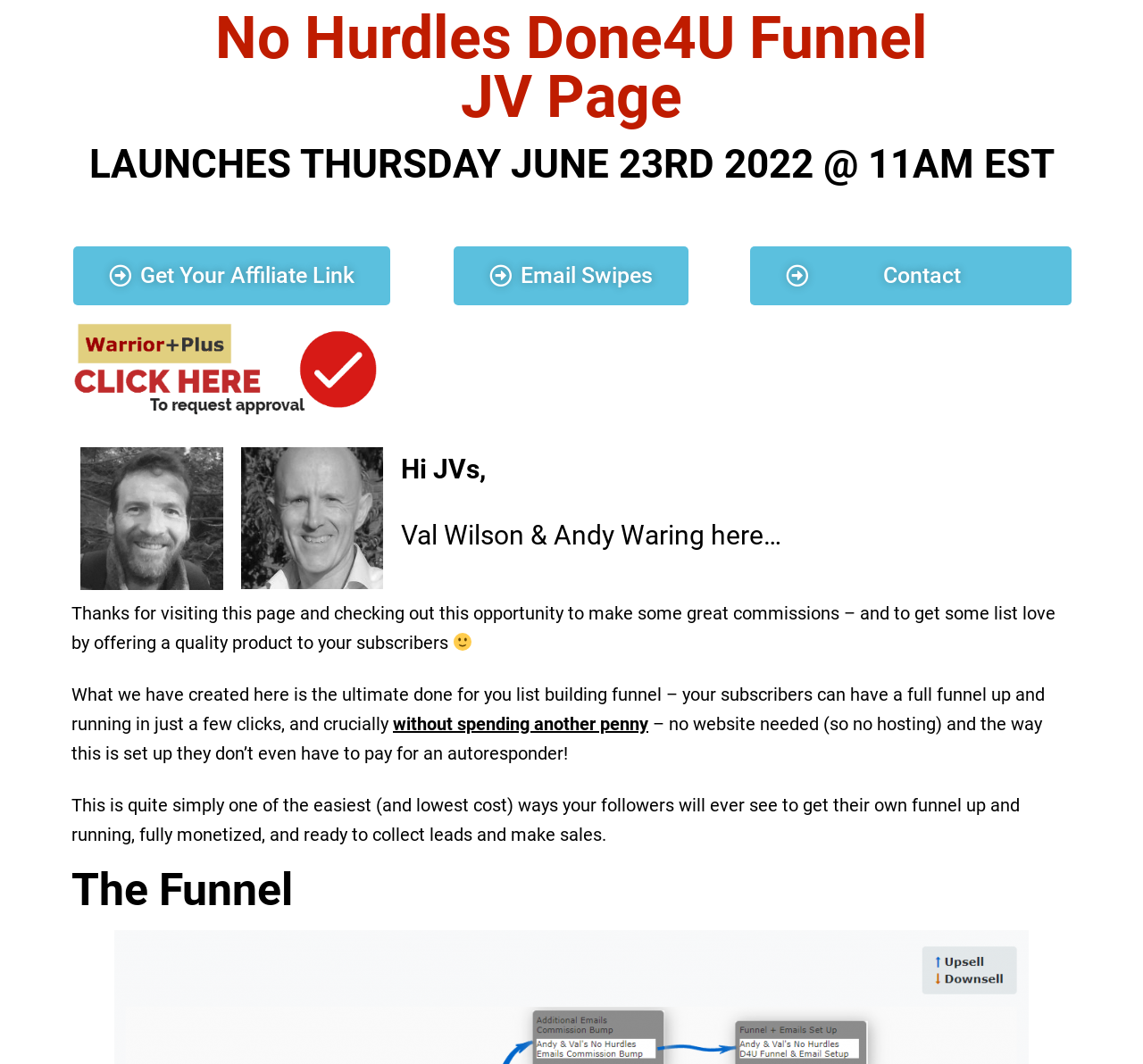Who are the creators of the funnel?
Provide a detailed and extensive answer to the question.

I found the creators' names by reading the text element which says 'Val Wilson & Andy Waring here…'.